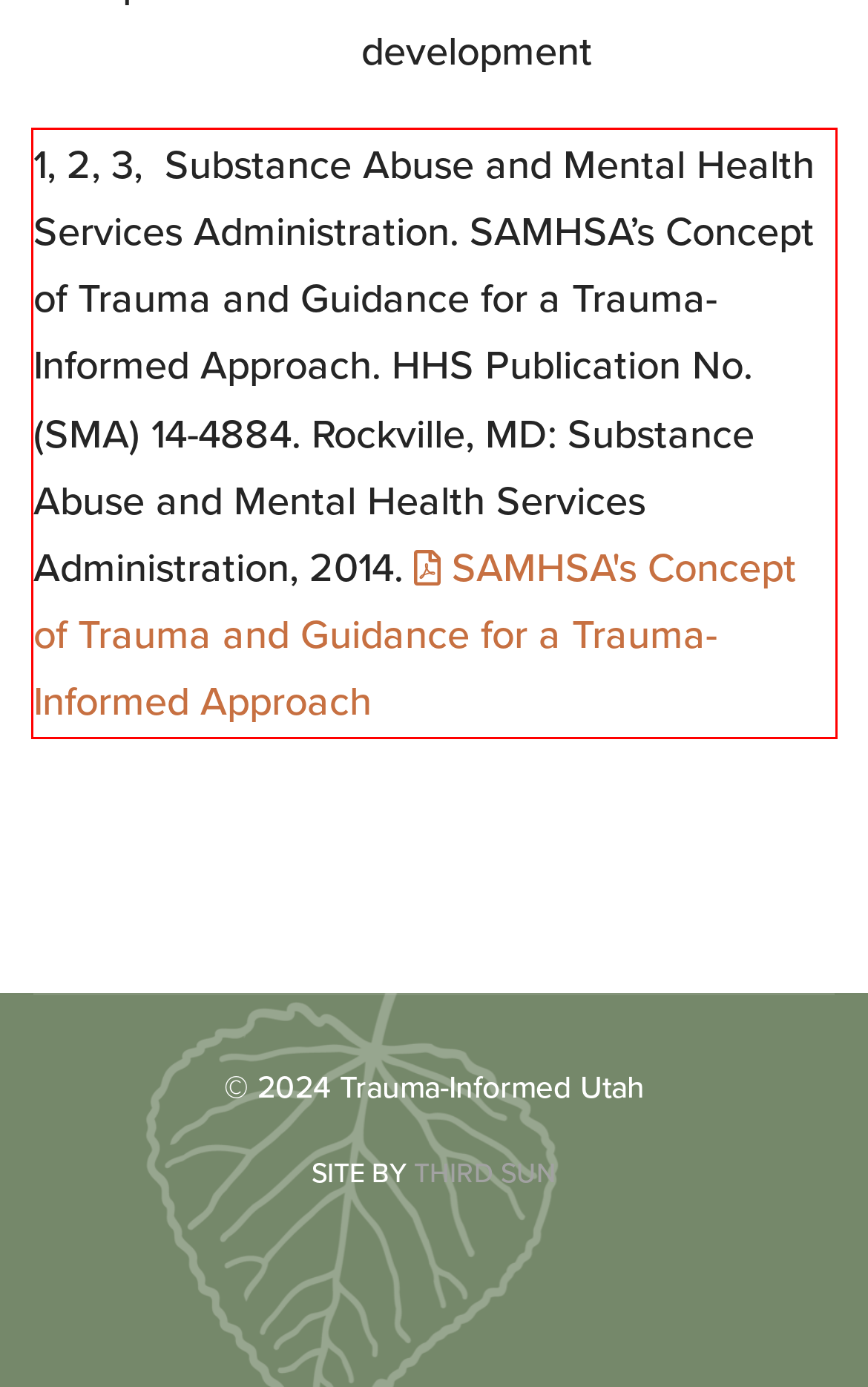Given a screenshot of a webpage with a red bounding box, extract the text content from the UI element inside the red bounding box.

1, 2, 3, Substance Abuse and Mental Health Services Administration. SAMHSA’s Concept of Trauma and Guidance for a Trauma-Informed Approach. HHS Publication No.(SMA) 14-4884. Rockville, MD: Substance Abuse and Mental Health Services Administration, 2014. SAMHSA's Concept of Trauma and Guidance for a Trauma-Informed Approach